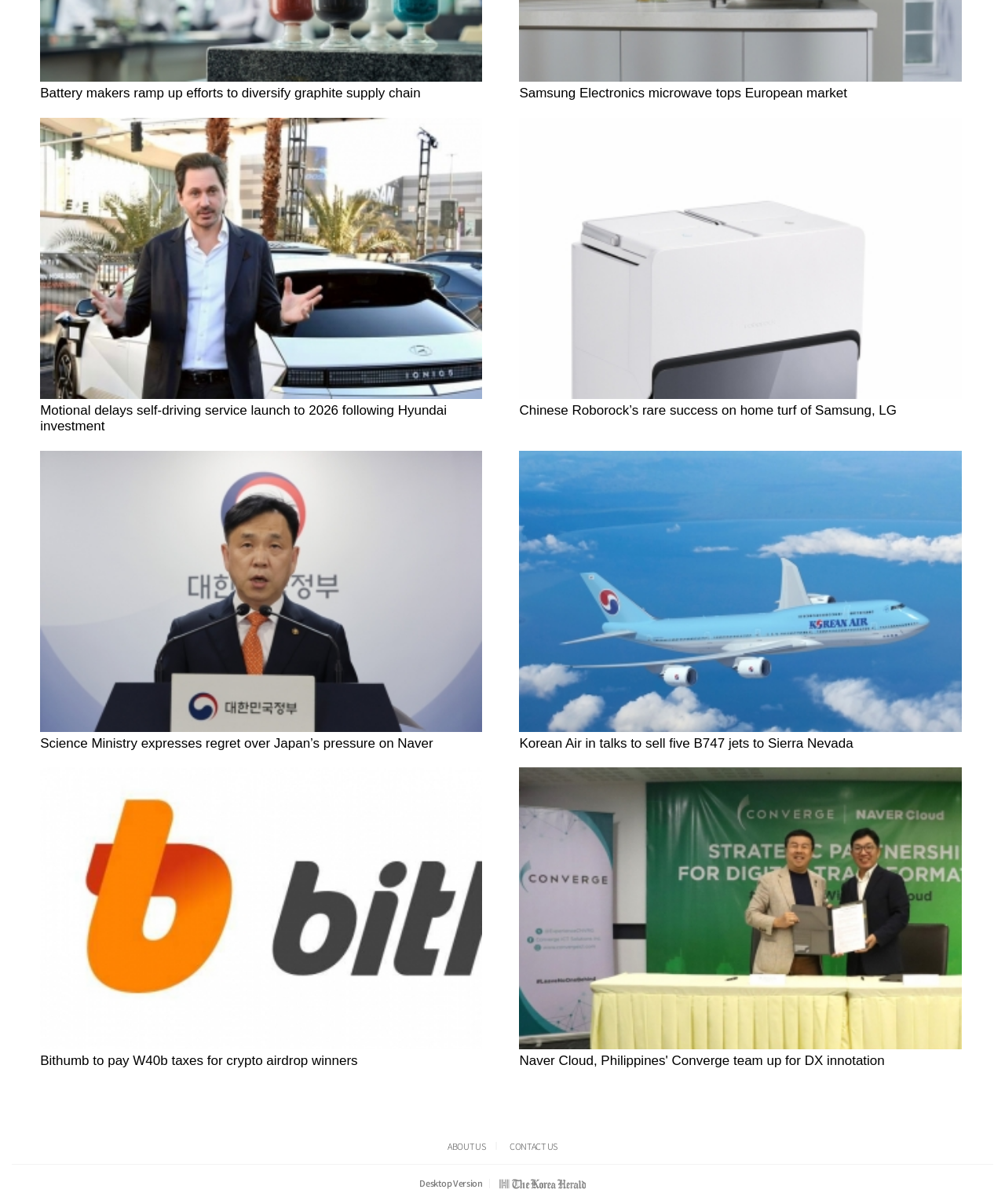Determine the coordinates of the bounding box for the clickable area needed to execute this instruction: "Check news about Chinese Roborock’s rare success on home turf of Samsung, LG".

[0.517, 0.209, 0.957, 0.219]